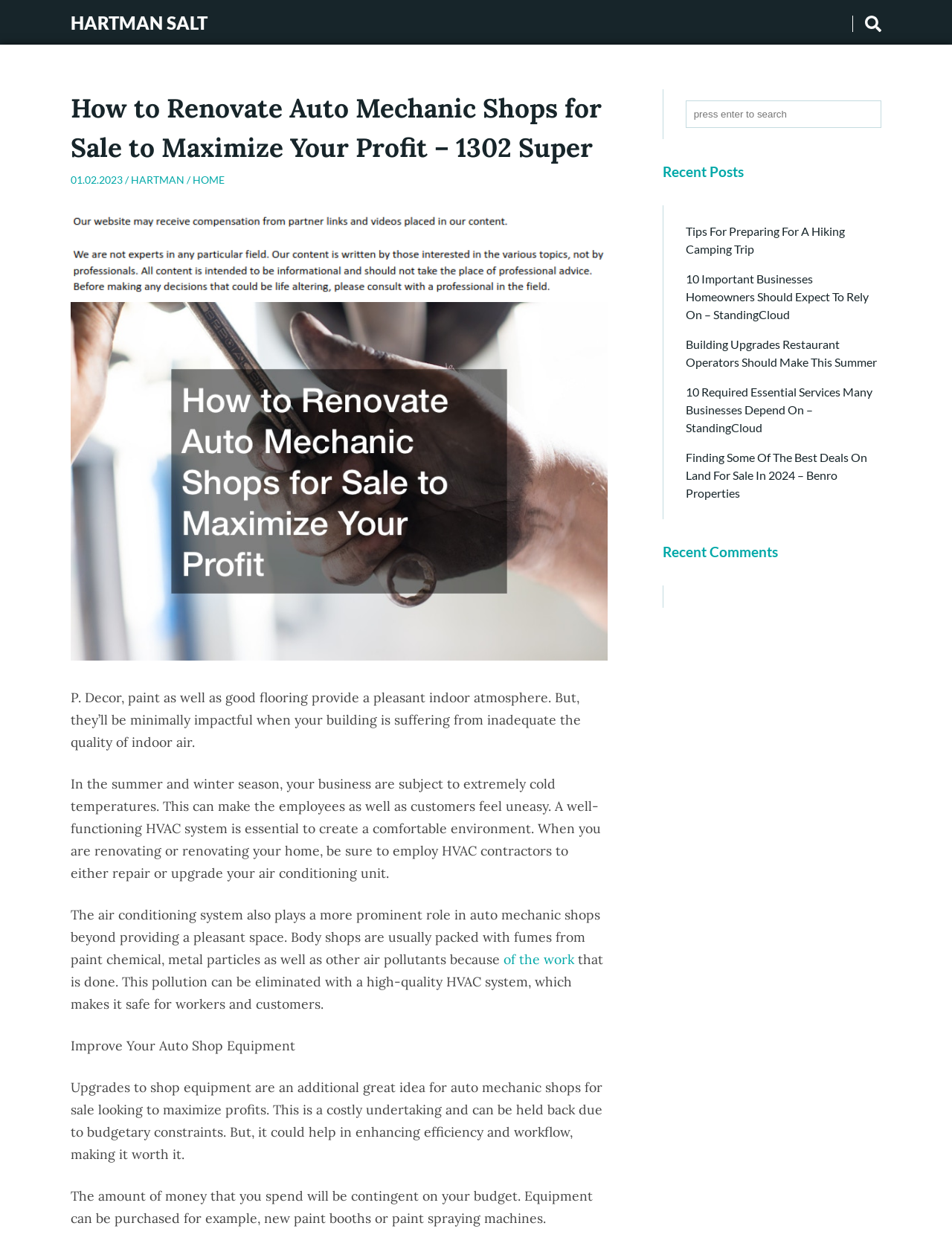Locate the bounding box coordinates of the element's region that should be clicked to carry out the following instruction: "Check the 'Recent Posts'". The coordinates need to be four float numbers between 0 and 1, i.e., [left, top, right, bottom].

[0.696, 0.129, 0.926, 0.146]